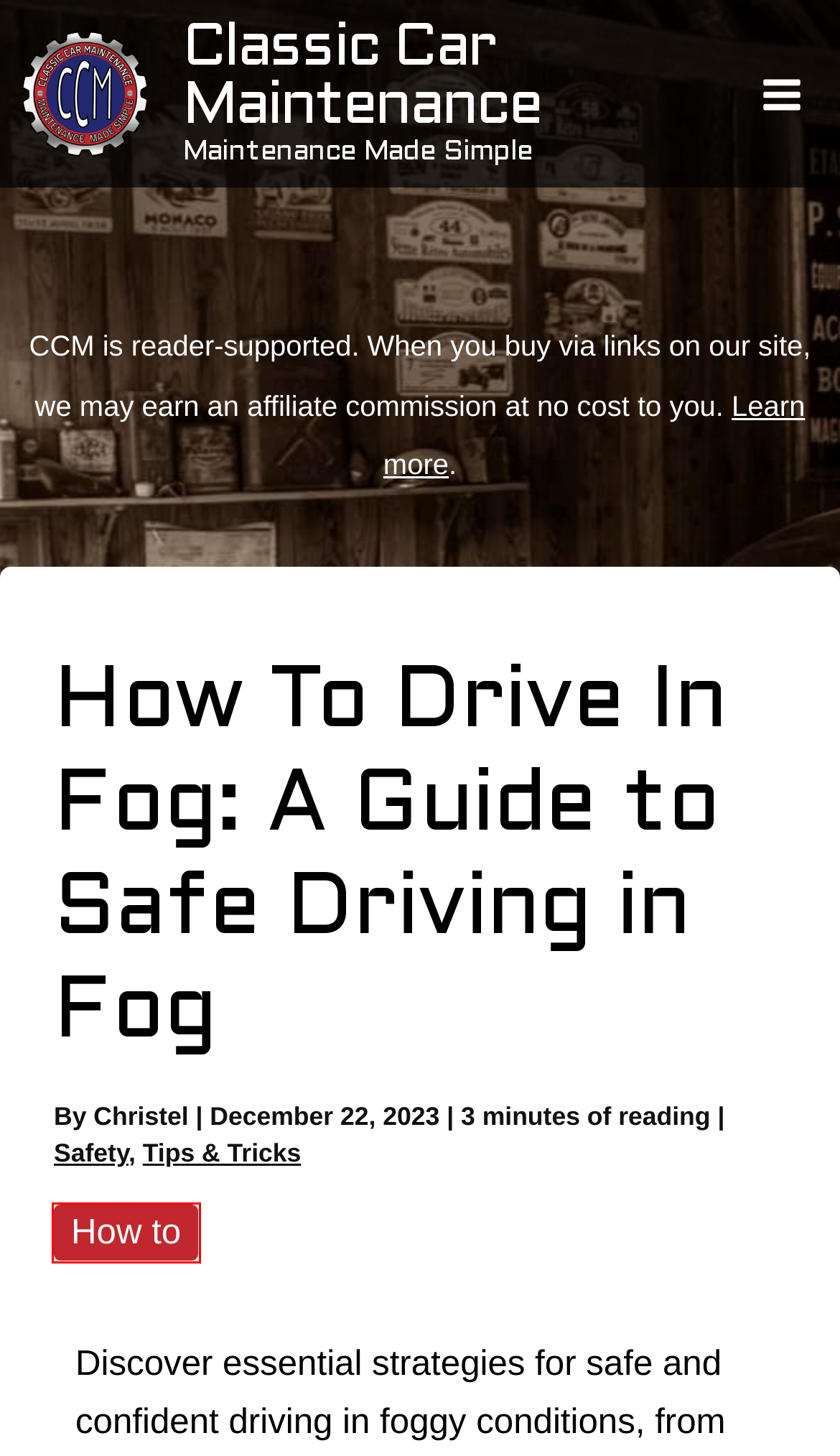You are given a screenshot of a webpage with a red rectangle bounding box. Choose the best webpage description that matches the new webpage after clicking the element in the bounding box. Here are the candidates:
A. Tips & Tricks Archives - Classic Car Maintenance
B. About Us - Classic Car Maintenance
C. Safety Archives - Classic Car Maintenance
D. Classic Car Maintenance: Maintenance Made Simple
E. How To Clay Bar Your Car - Classic Car Maintenance
F. How to Archives - Classic Car Maintenance
G. Christel's World: A Blend of Retail Wisdom and Automotive Know-How
H. How To Lift Your Car - Classic Car Maintenance

F